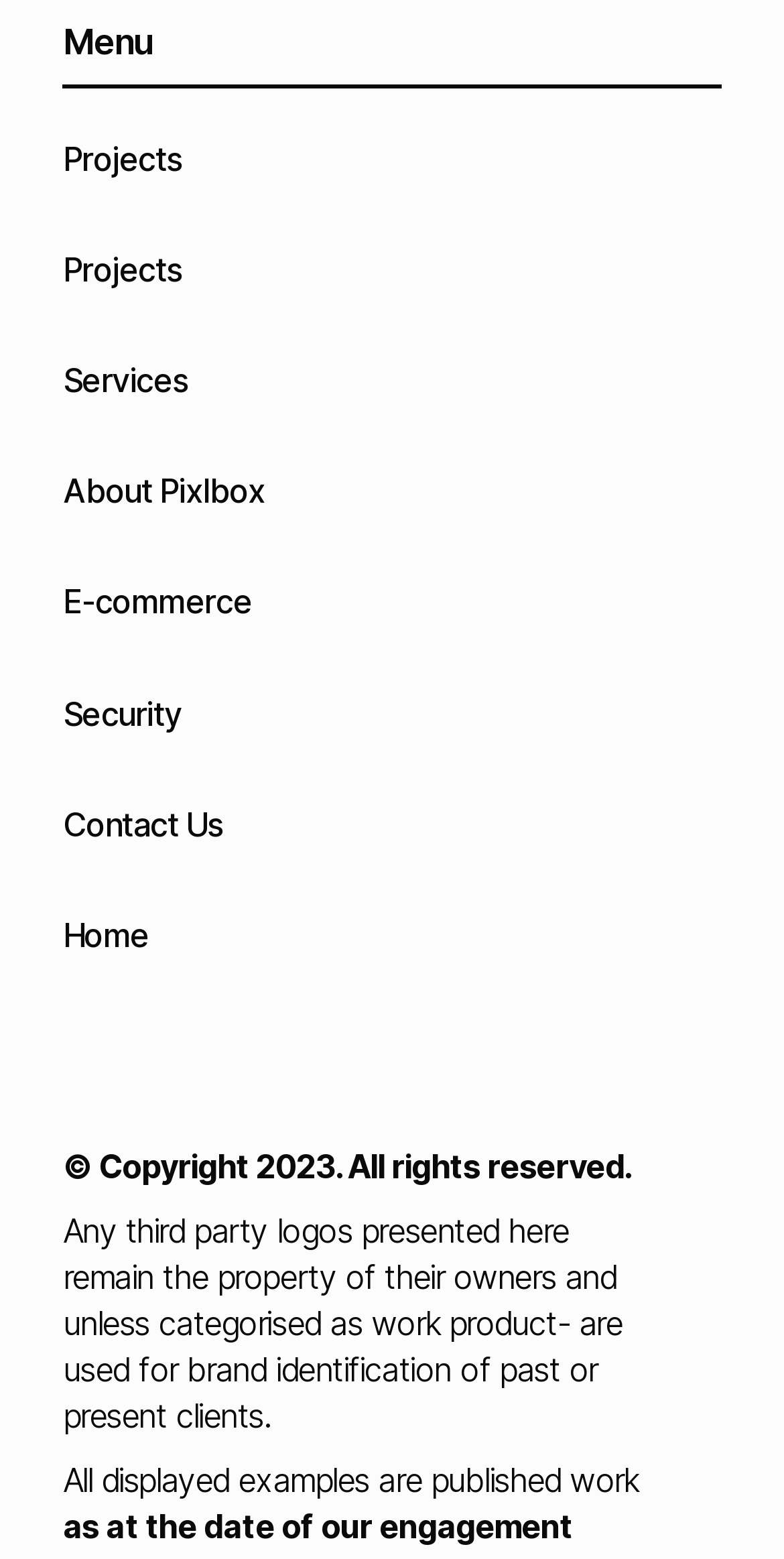Please specify the bounding box coordinates for the clickable region that will help you carry out the instruction: "Go to About Pixlbox".

[0.08, 0.302, 0.338, 0.328]